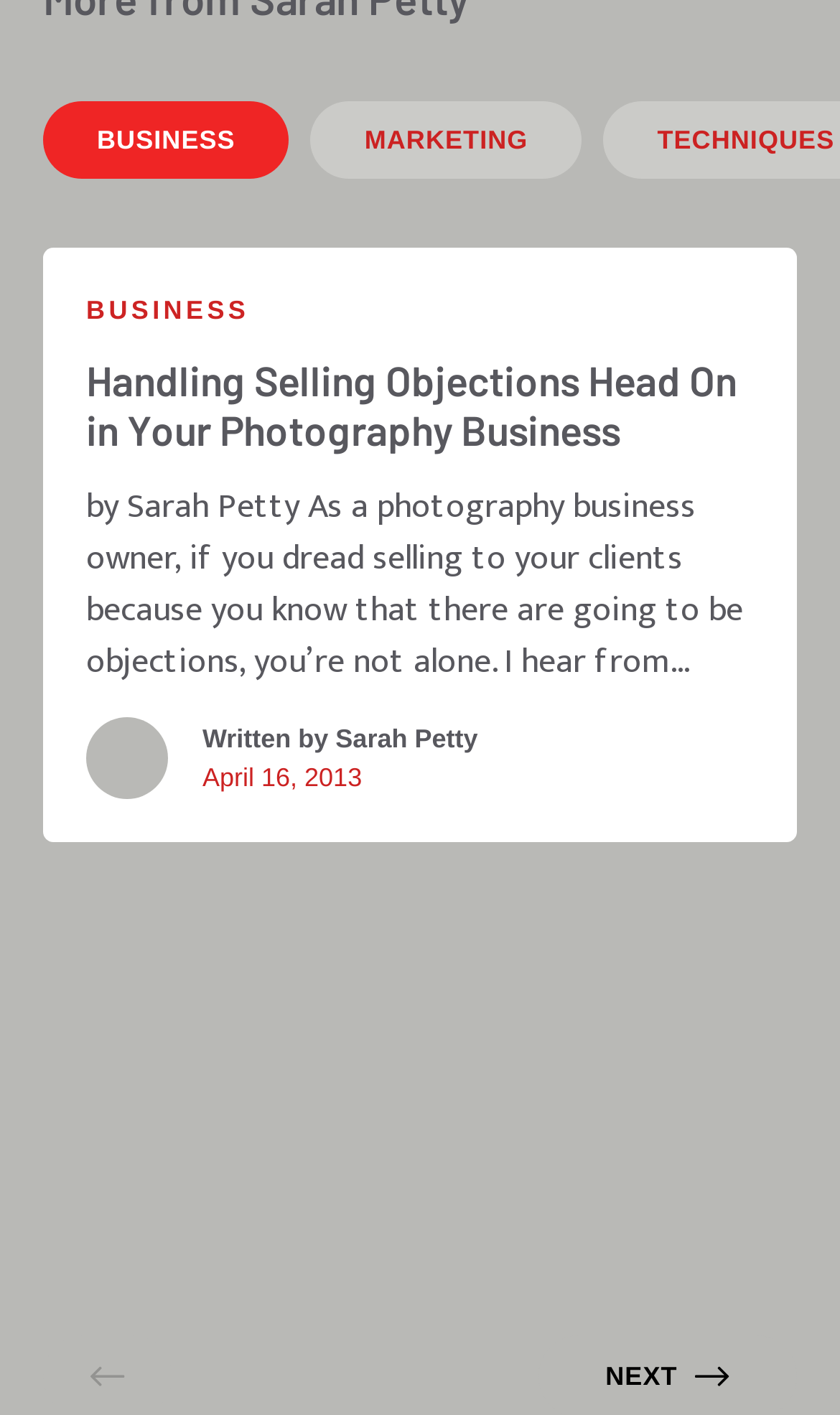For the given element description alt="Sarah Petty", determine the bounding box coordinates of the UI element. The coordinates should follow the format (top-left x, top-left y, bottom-right x, bottom-right y) and be within the range of 0 to 1.

[0.103, 0.507, 0.2, 0.565]